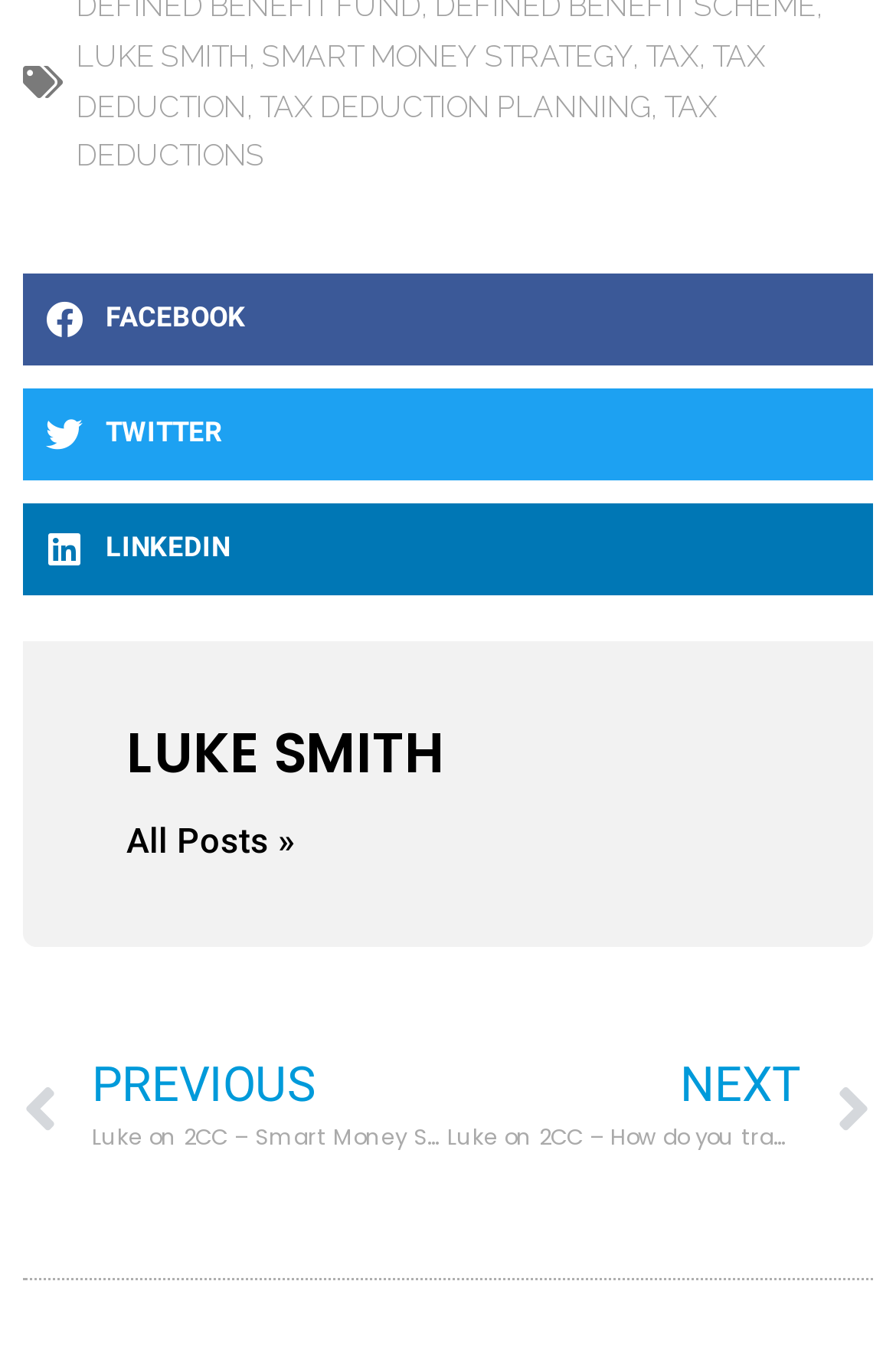Given the description: "All Posts »", determine the bounding box coordinates of the UI element. The coordinates should be formatted as four float numbers between 0 and 1, [left, top, right, bottom].

[0.141, 0.605, 0.328, 0.631]